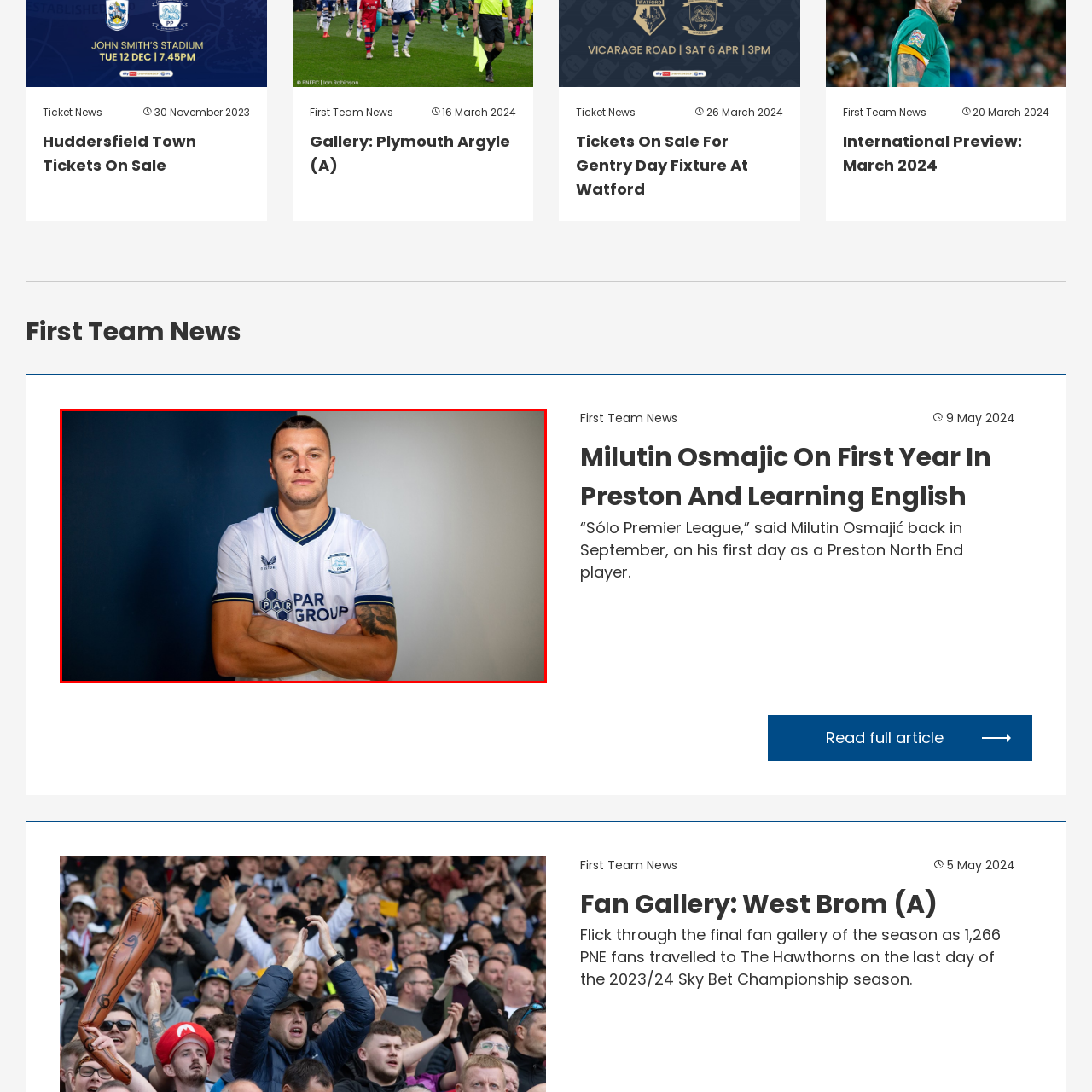What is the player's facial expression?
Concentrate on the image within the red bounding box and respond to the question with a detailed explanation based on the visual information provided.

The caption describes the player's expression as focused, showcasing his determination and readiness for the upcoming season, indicating that his facial expression is one of concentration and intensity.